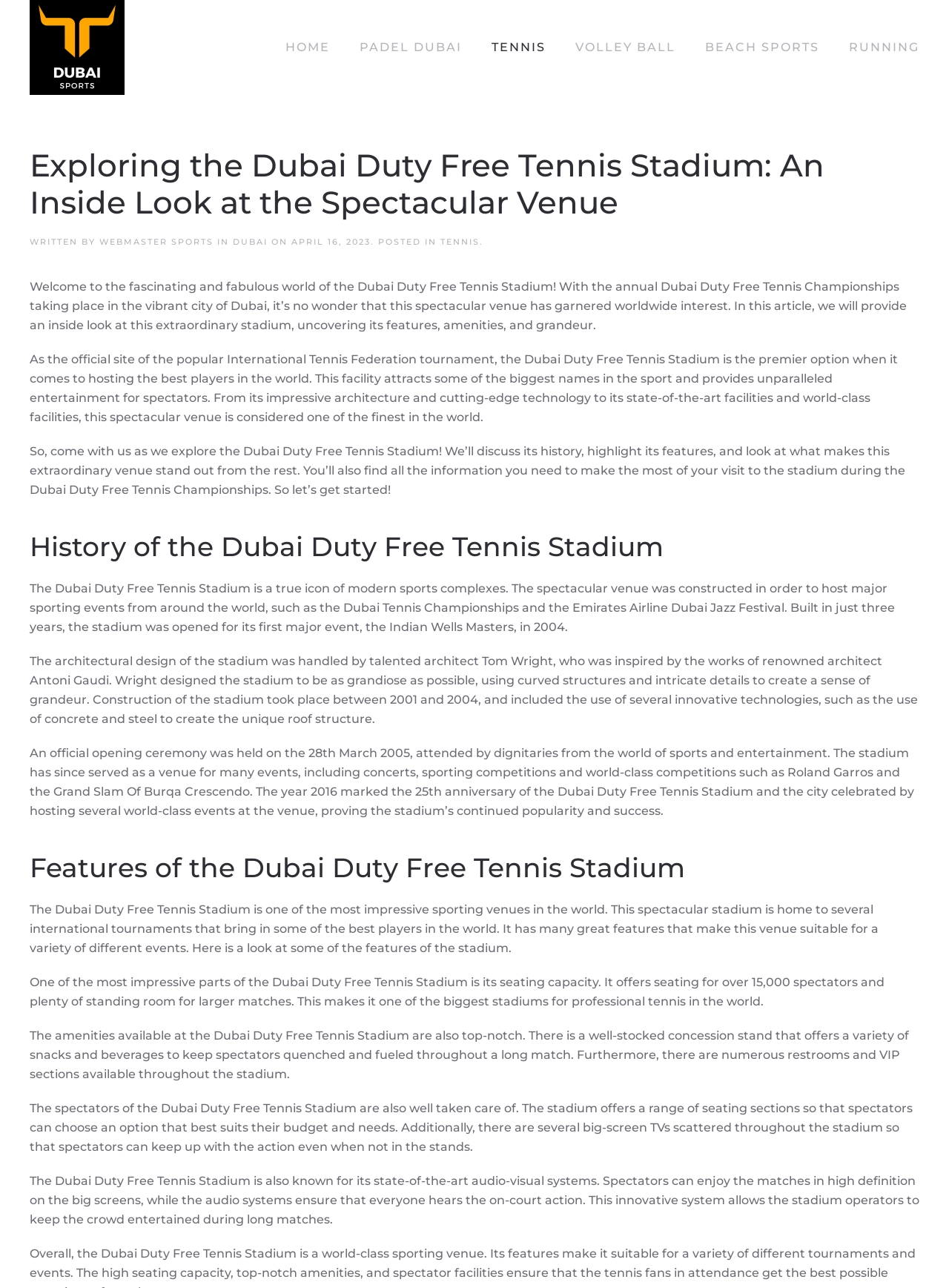Who designed the architectural design of the stadium? Using the information from the screenshot, answer with a single word or phrase.

Tom Wright